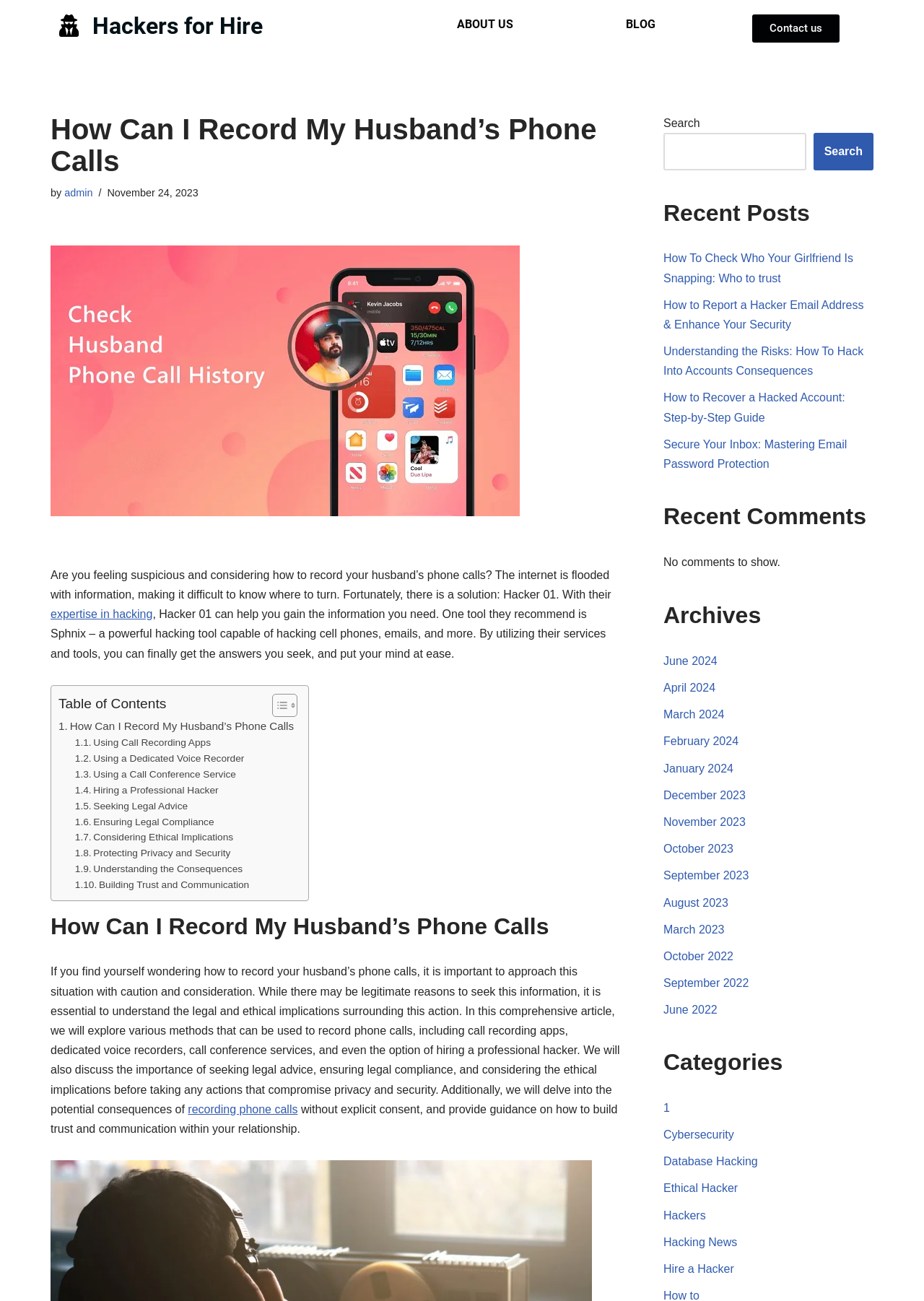What is the name of the hacker mentioned on this webpage?
Provide a comprehensive and detailed answer to the question.

The webpage mentions 'Hacker 01' as an expert in hacking who can help with recording phone calls, and their expertise is discussed in the article.